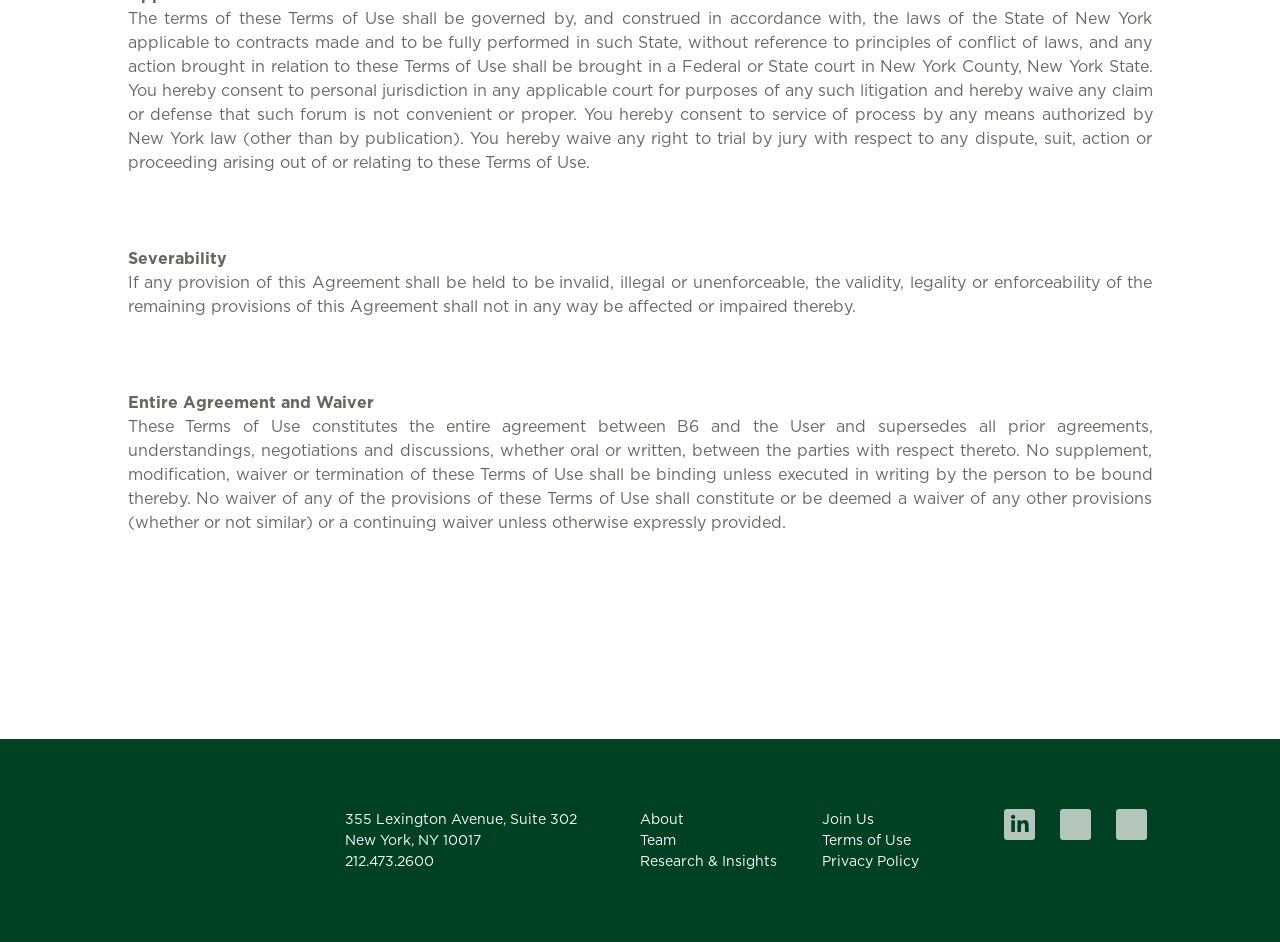What is the address of B6?
Provide a comprehensive and detailed answer to the question.

The address of B6 is mentioned at the bottom of the webpage, which is 355 Lexington Avenue, Suite 302, New York, NY 10017.